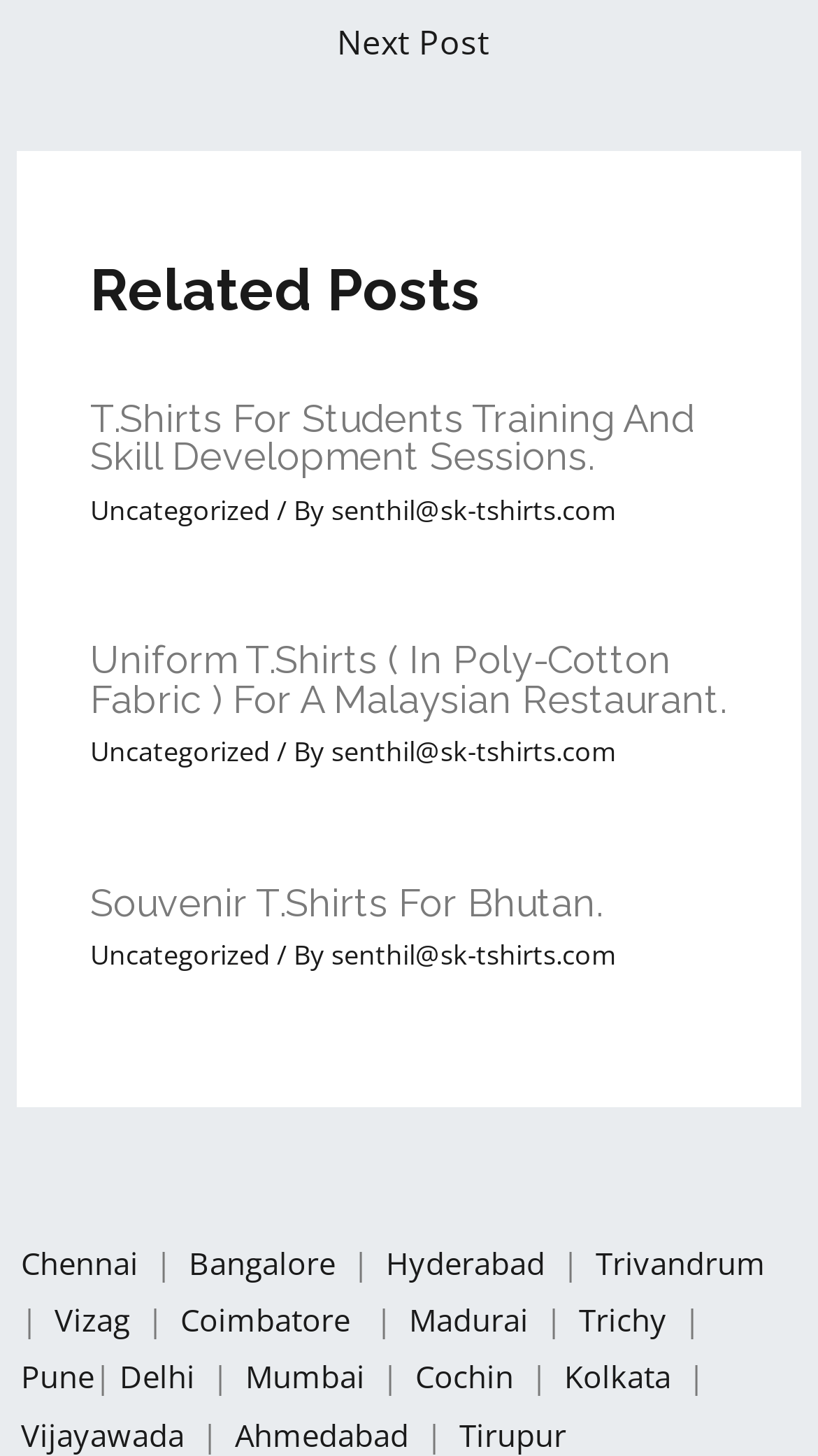Could you determine the bounding box coordinates of the clickable element to complete the instruction: "Click on 'Next Post'"? Provide the coordinates as four float numbers between 0 and 1, i.e., [left, top, right, bottom].

[0.025, 0.006, 0.985, 0.059]